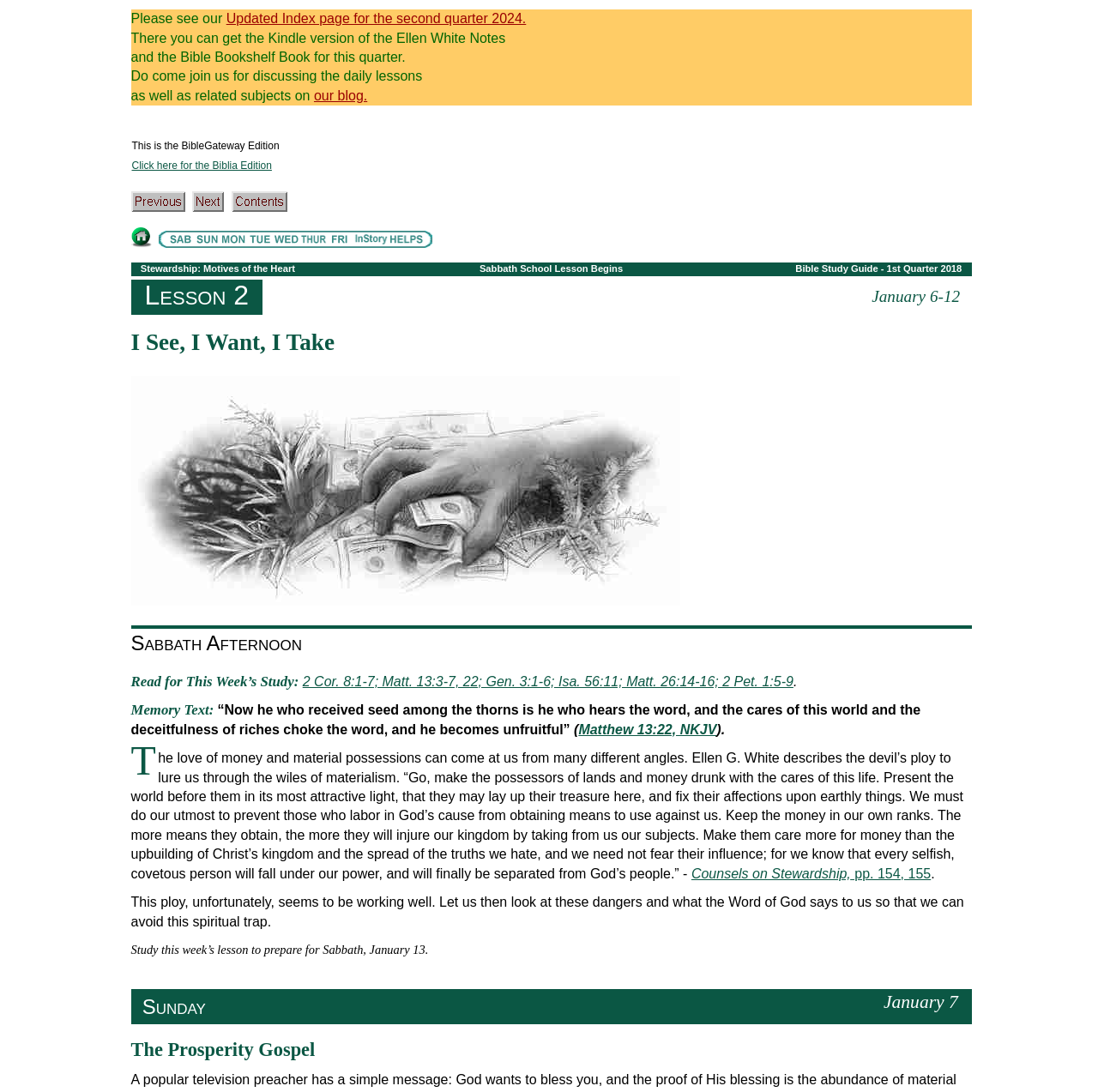Locate the bounding box coordinates of the clickable area needed to fulfill the instruction: "Click the 'our blog' link".

[0.286, 0.081, 0.335, 0.094]